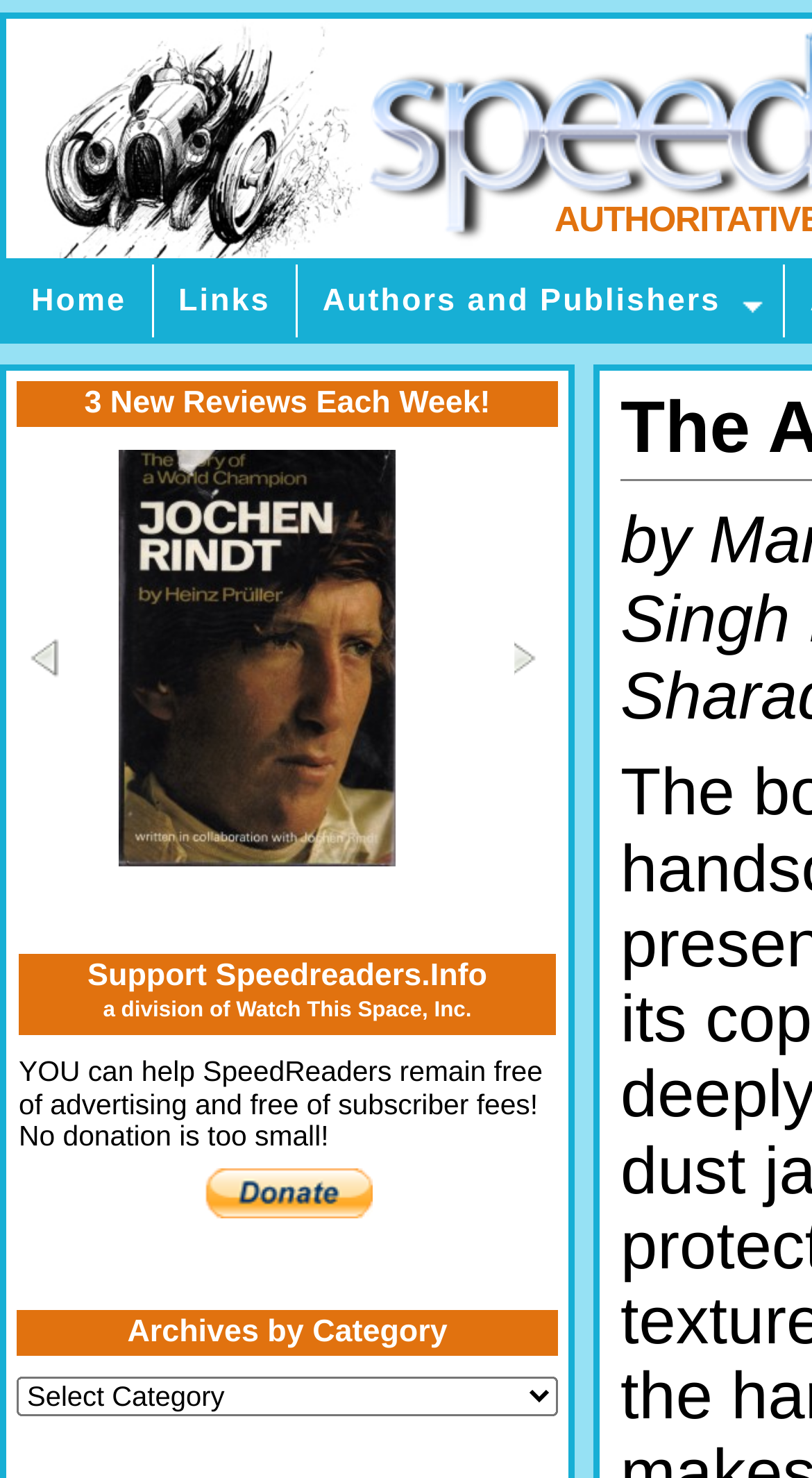Extract the bounding box coordinates of the UI element described: "Authors and Publishers". Provide the coordinates in the format [left, top, right, bottom] with values ranging from 0 to 1.

[0.366, 0.179, 0.967, 0.228]